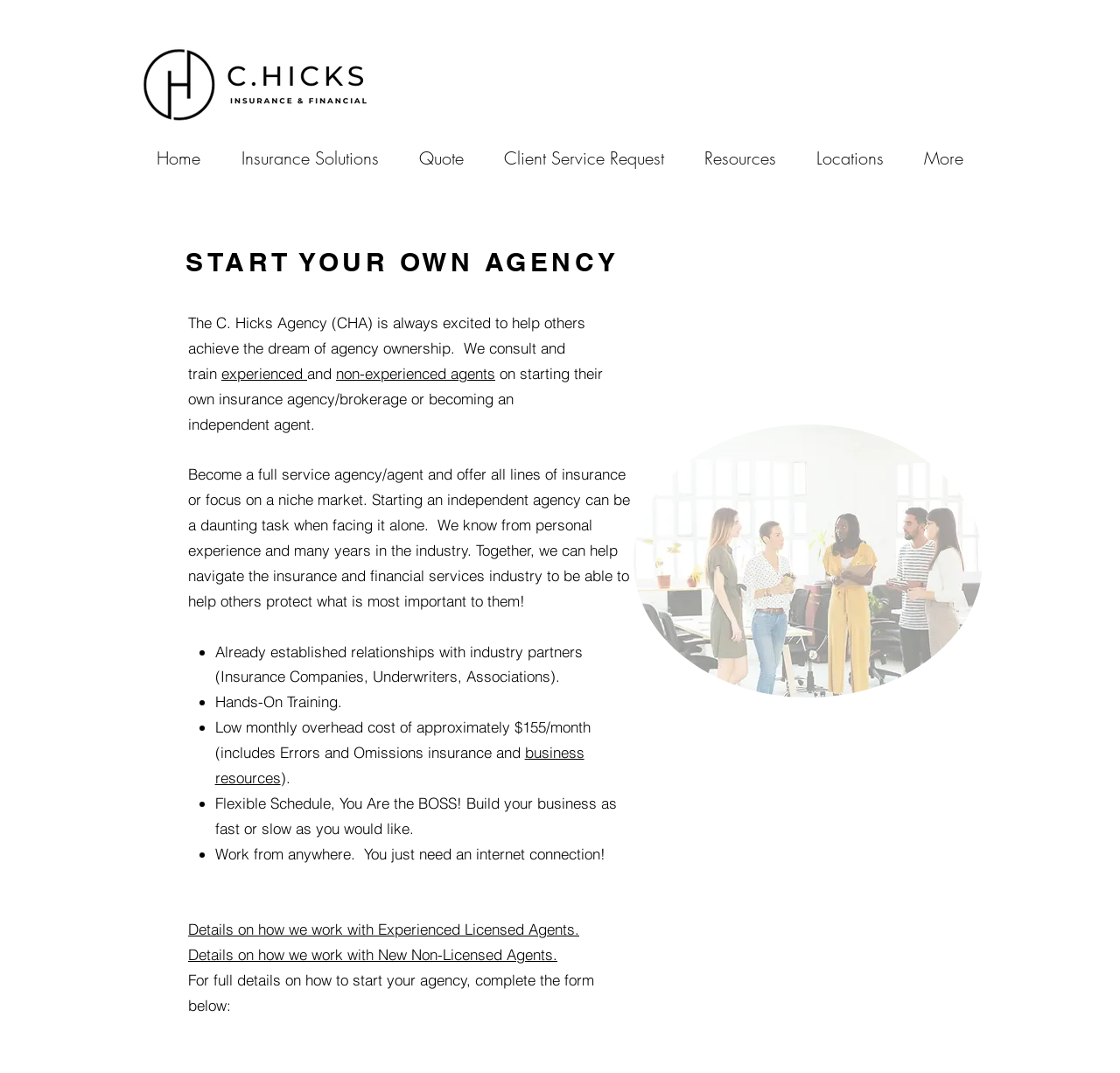Find the bounding box coordinates for the area that must be clicked to perform this action: "Read about becoming an experienced agent".

[0.198, 0.339, 0.274, 0.356]